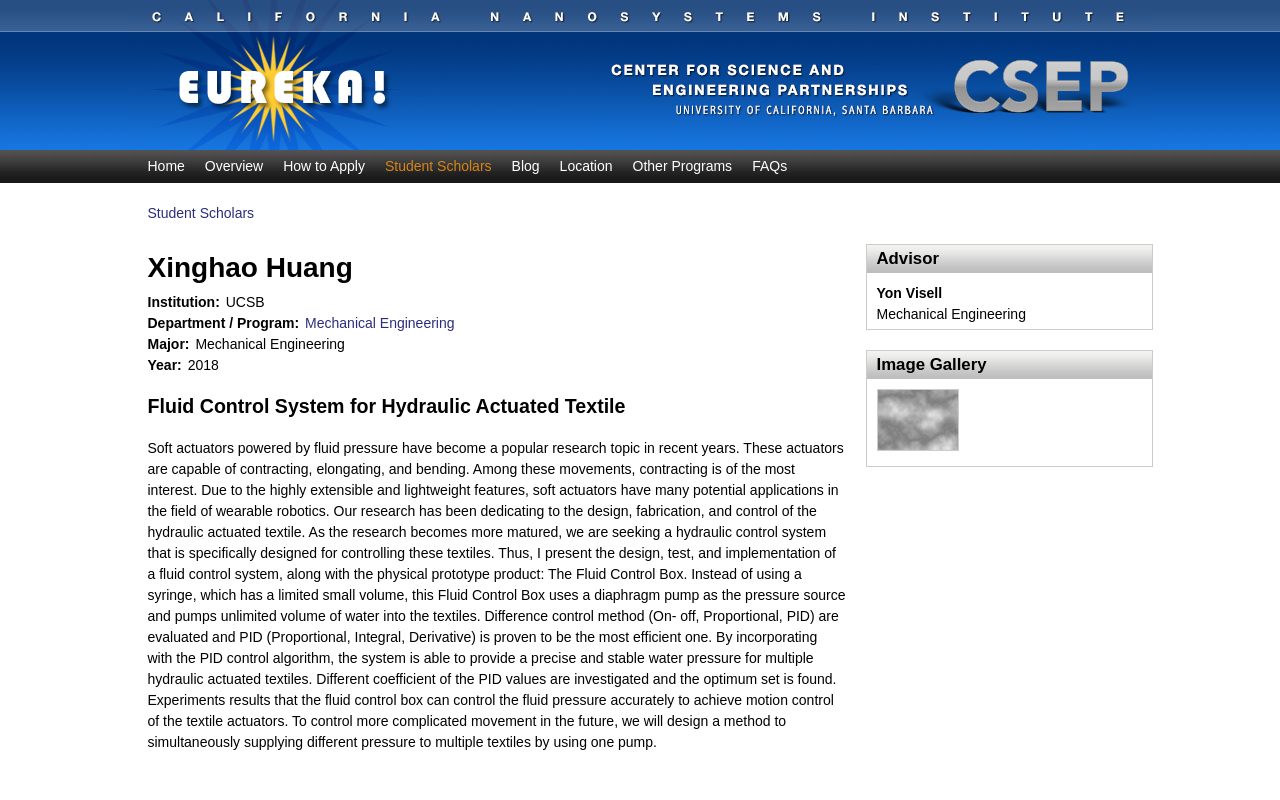Who is the advisor of the student scholar?
Look at the image and construct a detailed response to the question.

I found the answer by looking at the heading element with the text 'Advisor' and its corresponding heading element with the text 'Yon Visell', which is located below the research topic.